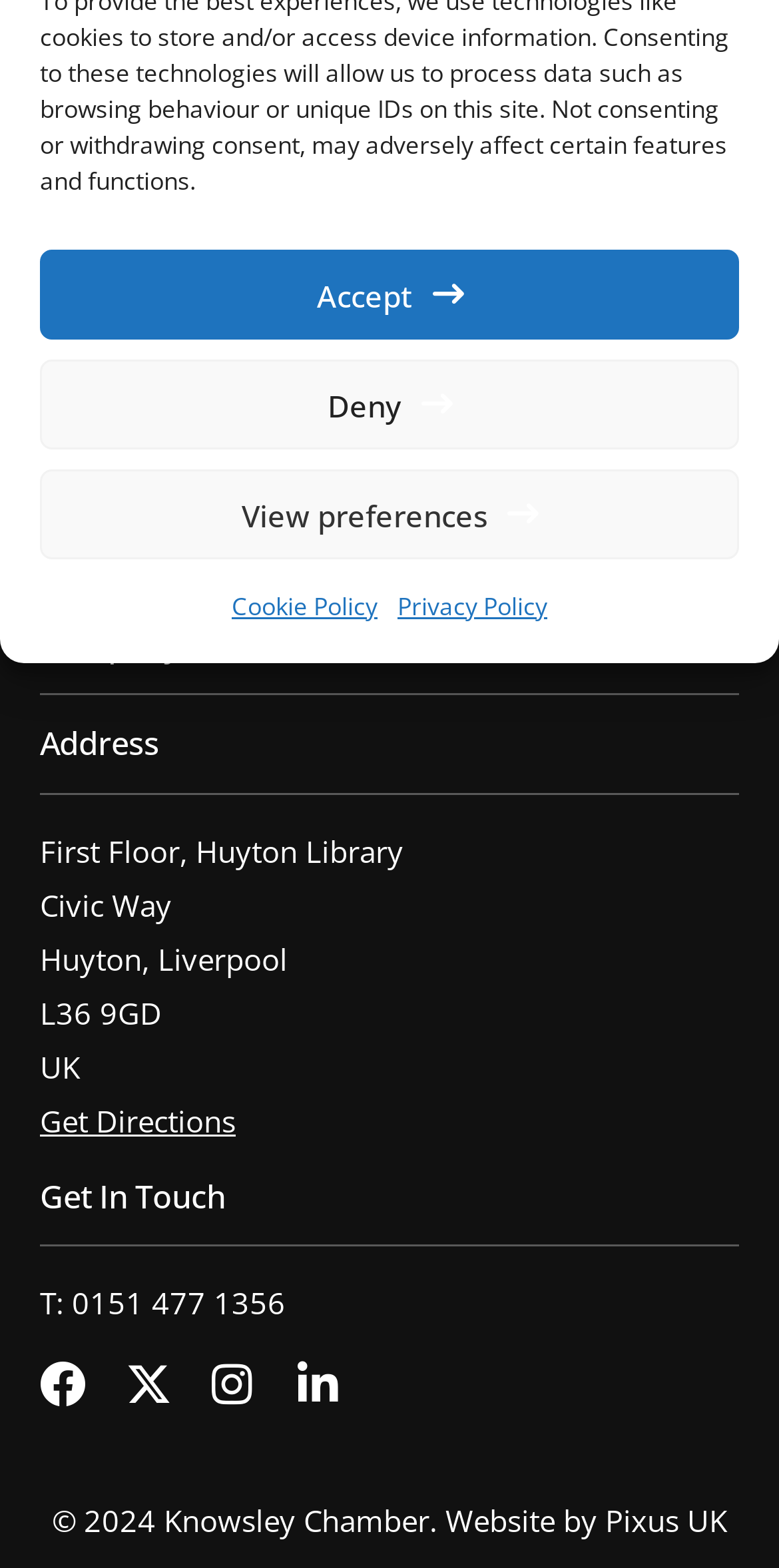Find the bounding box coordinates of the UI element according to this description: "T: 0151 477 1356".

[0.051, 0.814, 0.949, 0.849]